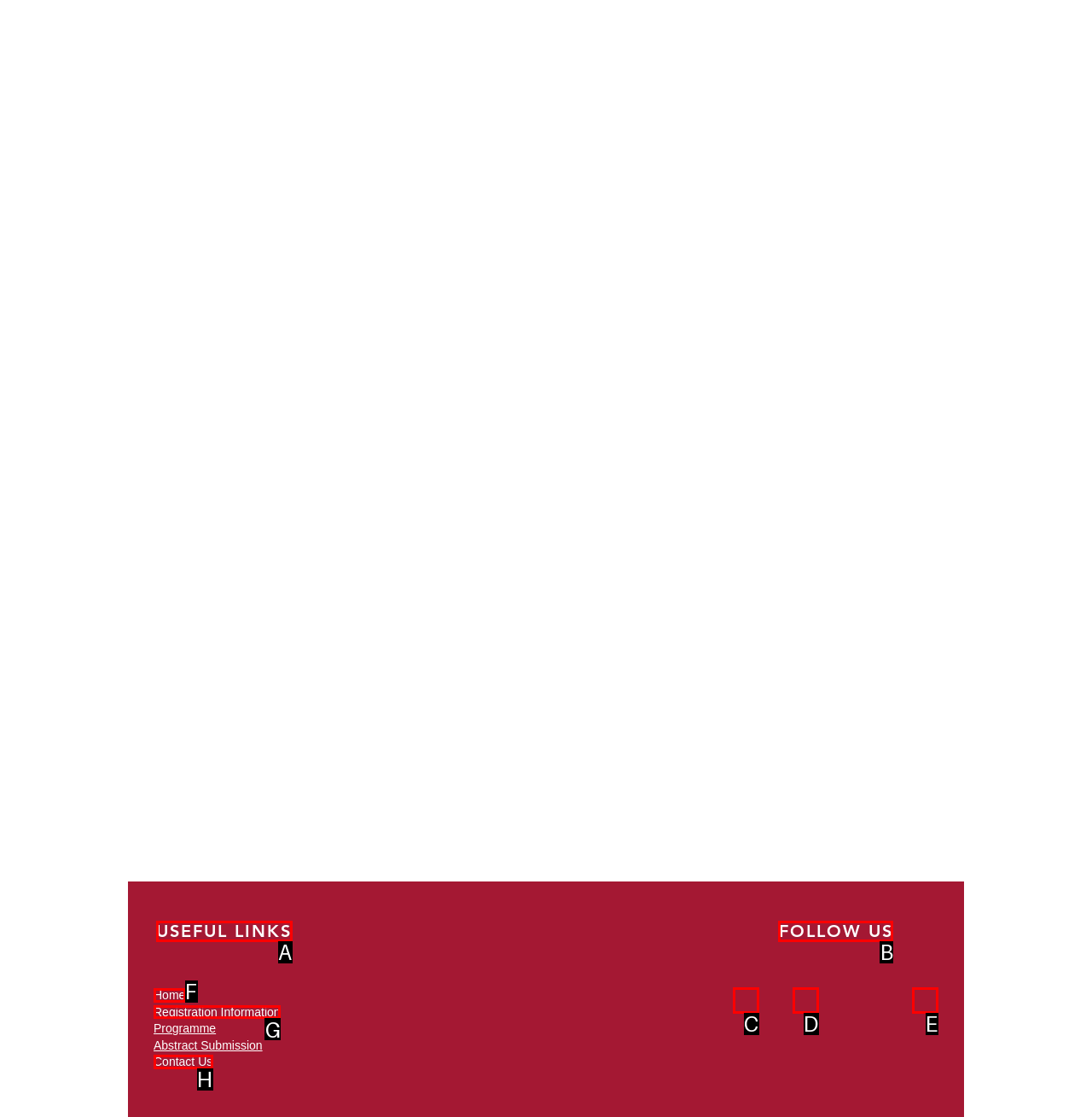Which UI element's letter should be clicked to achieve the task: view registration information
Provide the letter of the correct choice directly.

G